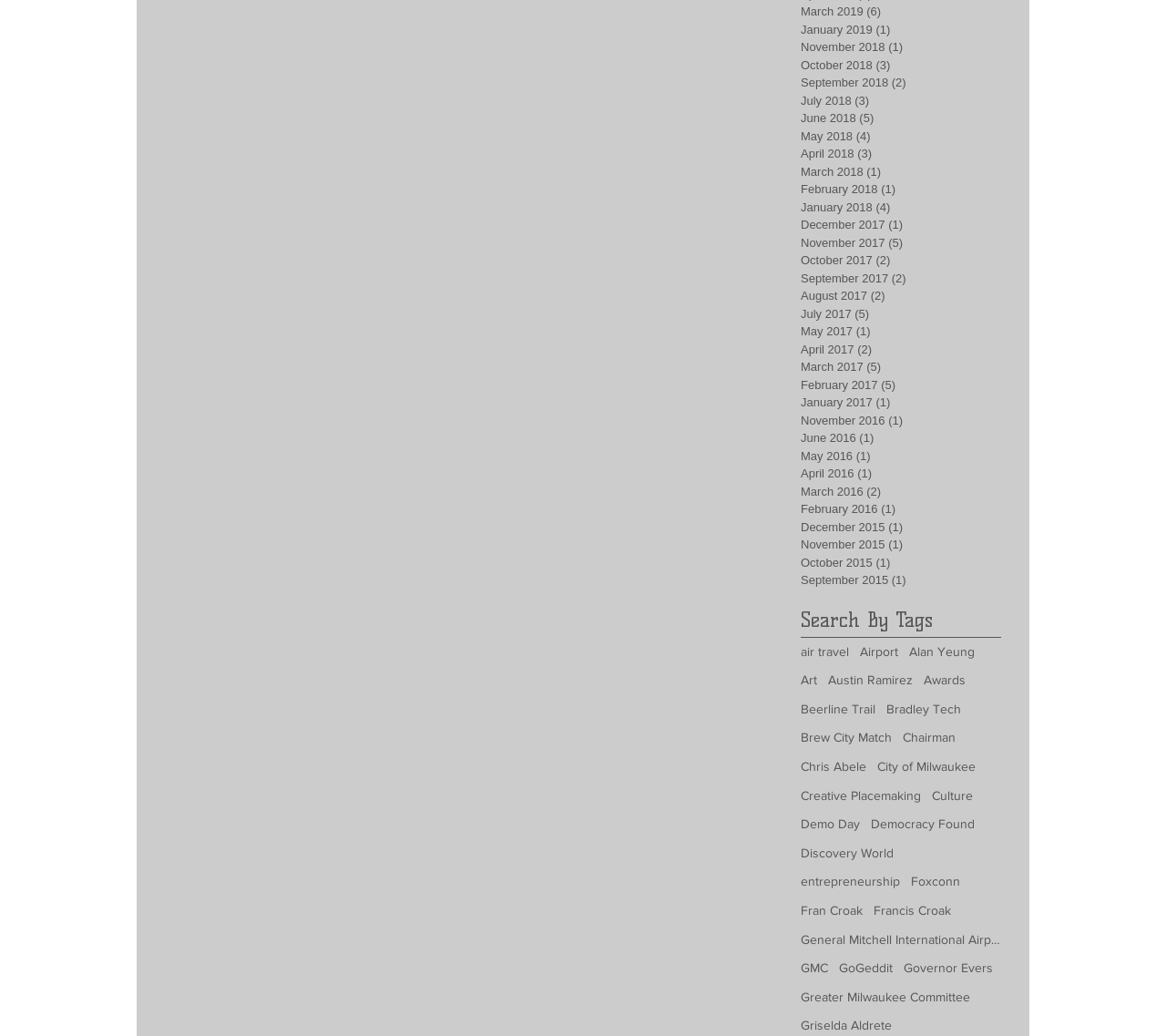Please indicate the bounding box coordinates of the element's region to be clicked to achieve the instruction: "Read about Chris Abele". Provide the coordinates as four float numbers between 0 and 1, i.e., [left, top, right, bottom].

[0.687, 0.732, 0.743, 0.749]